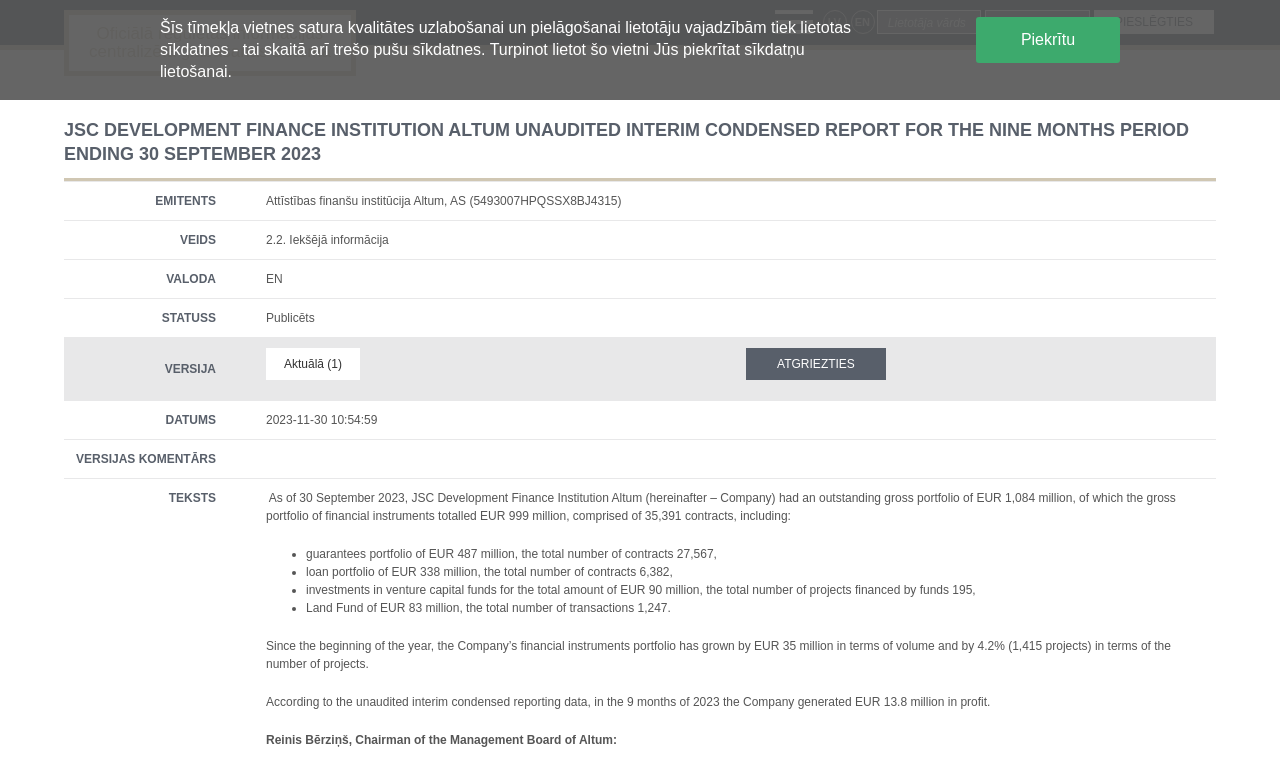Produce an elaborate caption capturing the essence of the webpage.

The webpage is titled "Dokumenti" and appears to be a document or report viewer. At the top, there is a notification about the use of cookies on the website, with a "Piekrītu" (Agree) button to the right. Below this, there is a menu link and a link to "Oficiālā regulētās informācijas centralizētā glabāšanas sistēma" (Official Centralized Storage System for Regulated Information).

To the right of this, there is a language selection menu with options for Latvian (LV) and English (EN). Below this, there is a login form with fields for username and password, and a "Pieslēgties" (Login) button.

The main content of the page is a table with several rows, each containing information about a document or report. The columns appear to be labeled "EMITENTS" (Emitter), "VEIDS" (Type), "VALODA" (Language), "STATUSS" (Status), "VERSIJA" (Version), "DATUMS" (Date), and "VERSIJAS KOMENTĀRS" (Version Comment).

The table contains several rows of data, with information about different documents or reports. Some of the cells contain links or buttons, such as a "Atgriezties" (Return) button in one of the rows. The text in the cells appears to be a mix of Latvian and English.

At the bottom of the page, there is a block of text that appears to be a summary or abstract of a report. It mentions investments in venture capital funds, the Land Fund, and the Company's financial instruments portfolio. There are also quotes from Reinis Bērziņš, Chairman of the Management Board of Altum.